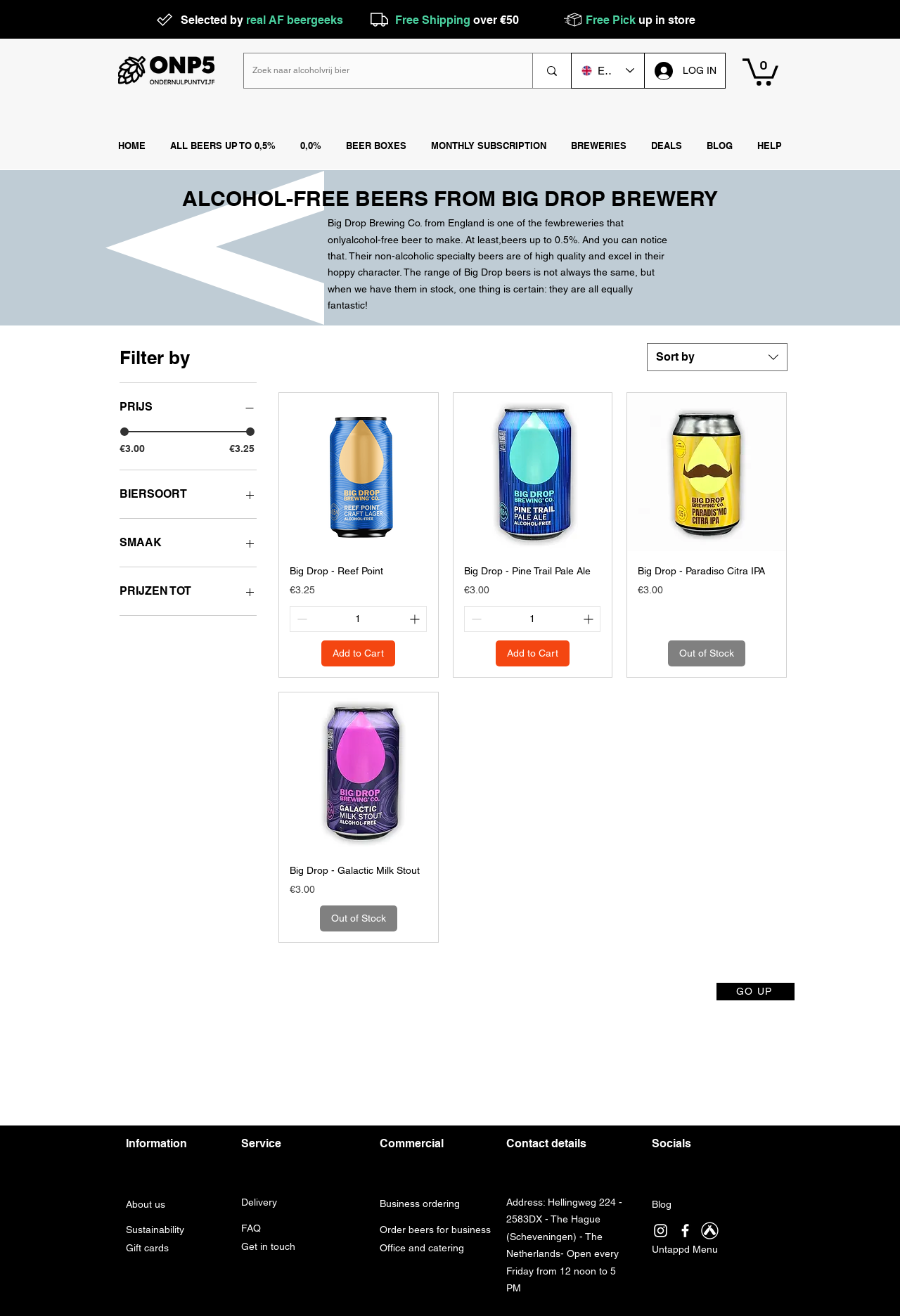What is the name of the brewery?
Please provide a single word or phrase answer based on the image.

Big Drop Brewing Co.